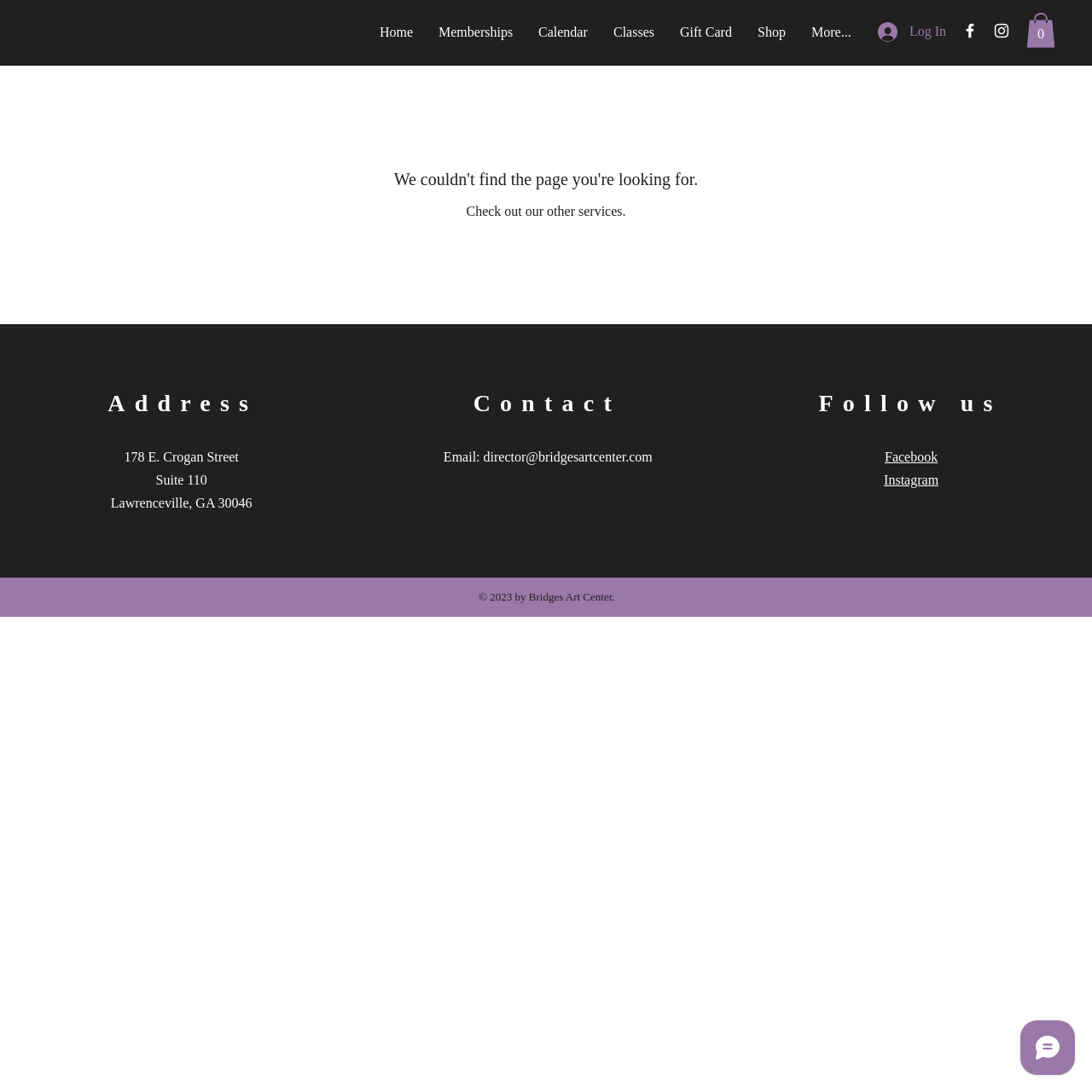Please identify the bounding box coordinates of the clickable area that will fulfill the following instruction: "Go to Home page". The coordinates should be in the format of four float numbers between 0 and 1, i.e., [left, top, right, bottom].

[0.336, 0.012, 0.39, 0.047]